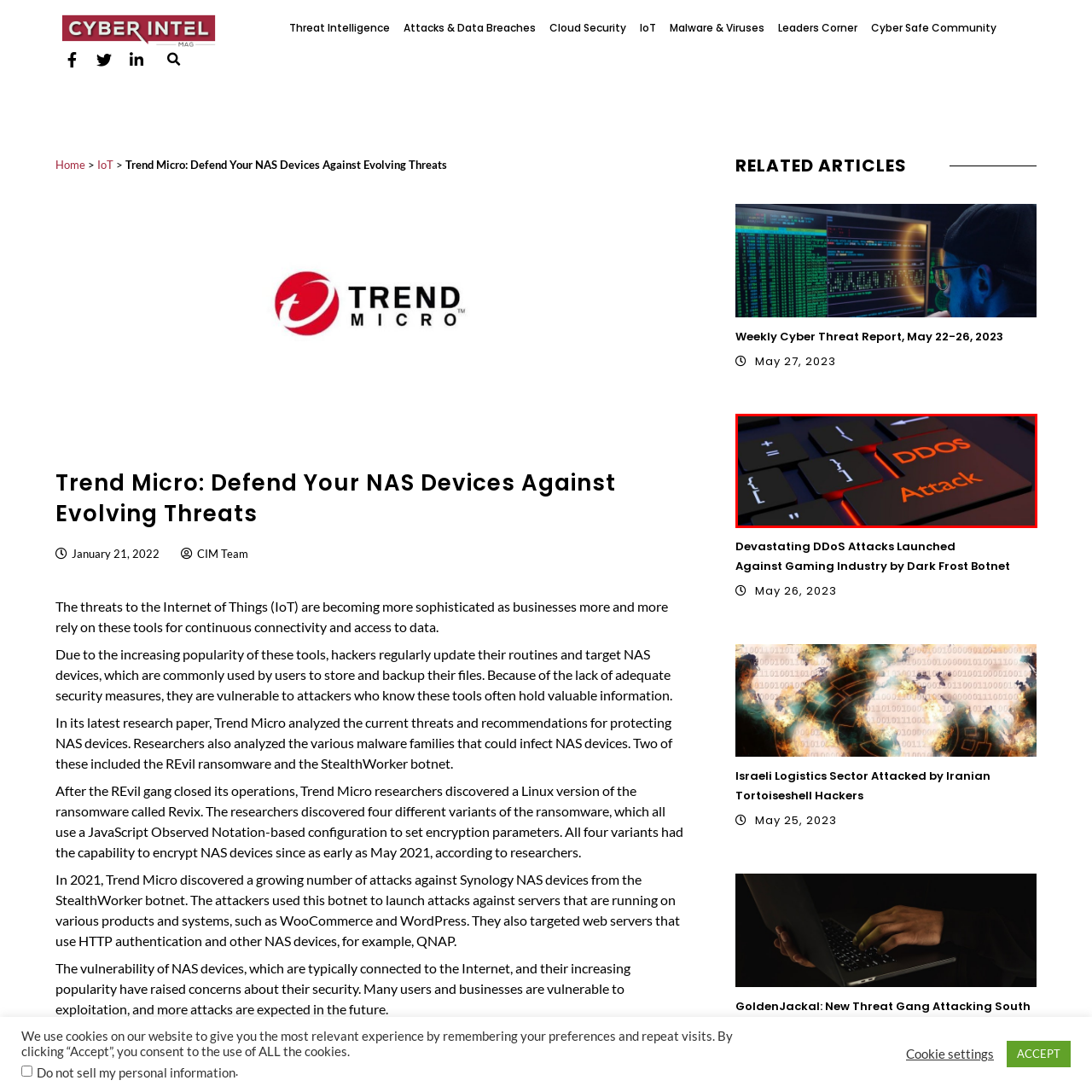What is the purpose of a DDoS attack?
Review the image area surrounded by the red bounding box and give a detailed answer to the question.

The caption explains that DDoS attacks 'disrupt the normal functioning of targeted servers or networks by overwhelming them with traffic'. This indicates that the purpose of a DDoS attack is to disrupt the normal functioning of the targeted system.